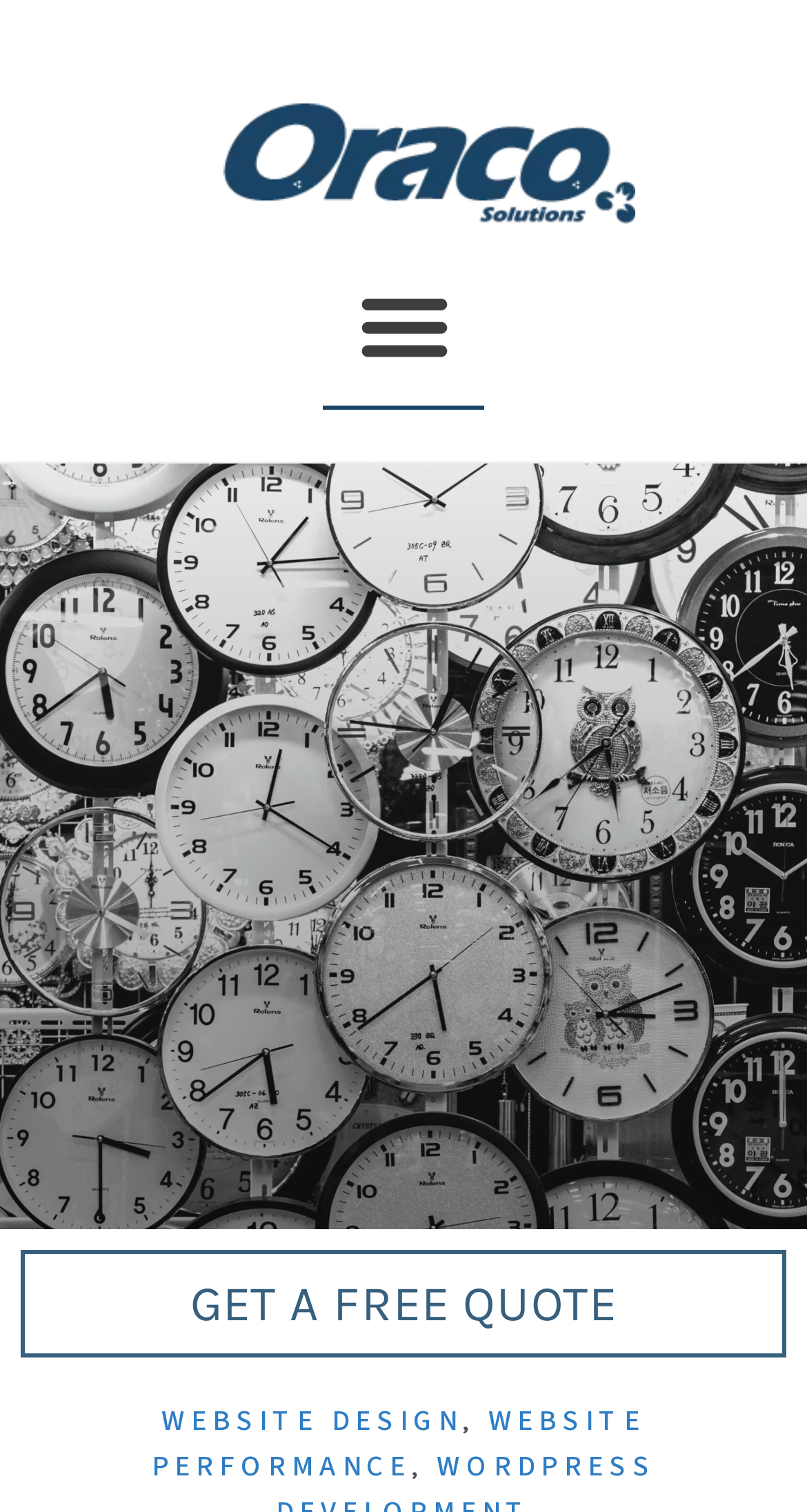Identify and provide the main heading of the webpage.

WHY YOUR 5+ YEAR-OLD WEBSITE NEEDS DESIGN UPDATES